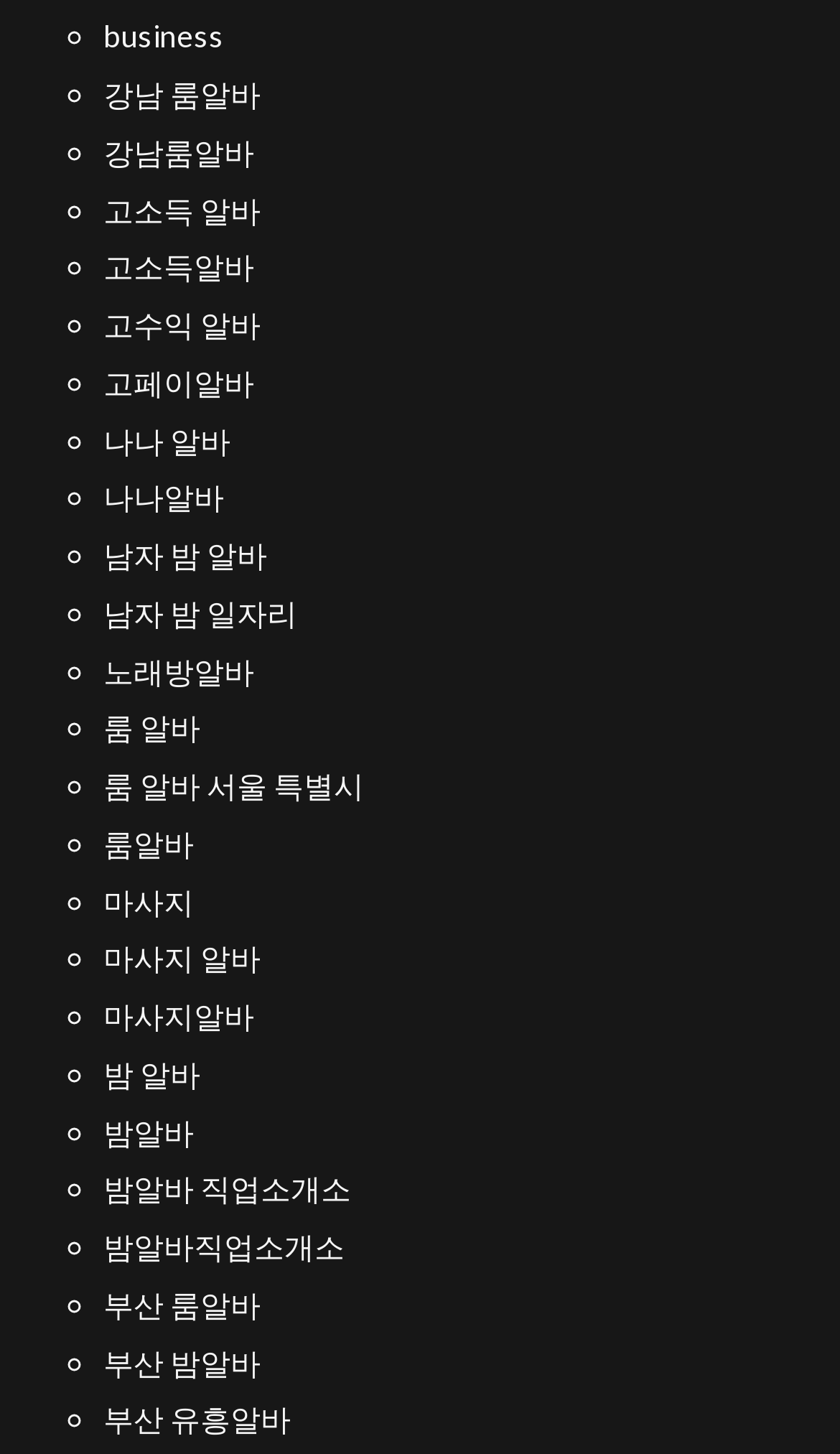Indicate the bounding box coordinates of the element that needs to be clicked to satisfy the following instruction: "explore 고소득 알바". The coordinates should be four float numbers between 0 and 1, i.e., [left, top, right, bottom].

[0.123, 0.131, 0.31, 0.156]